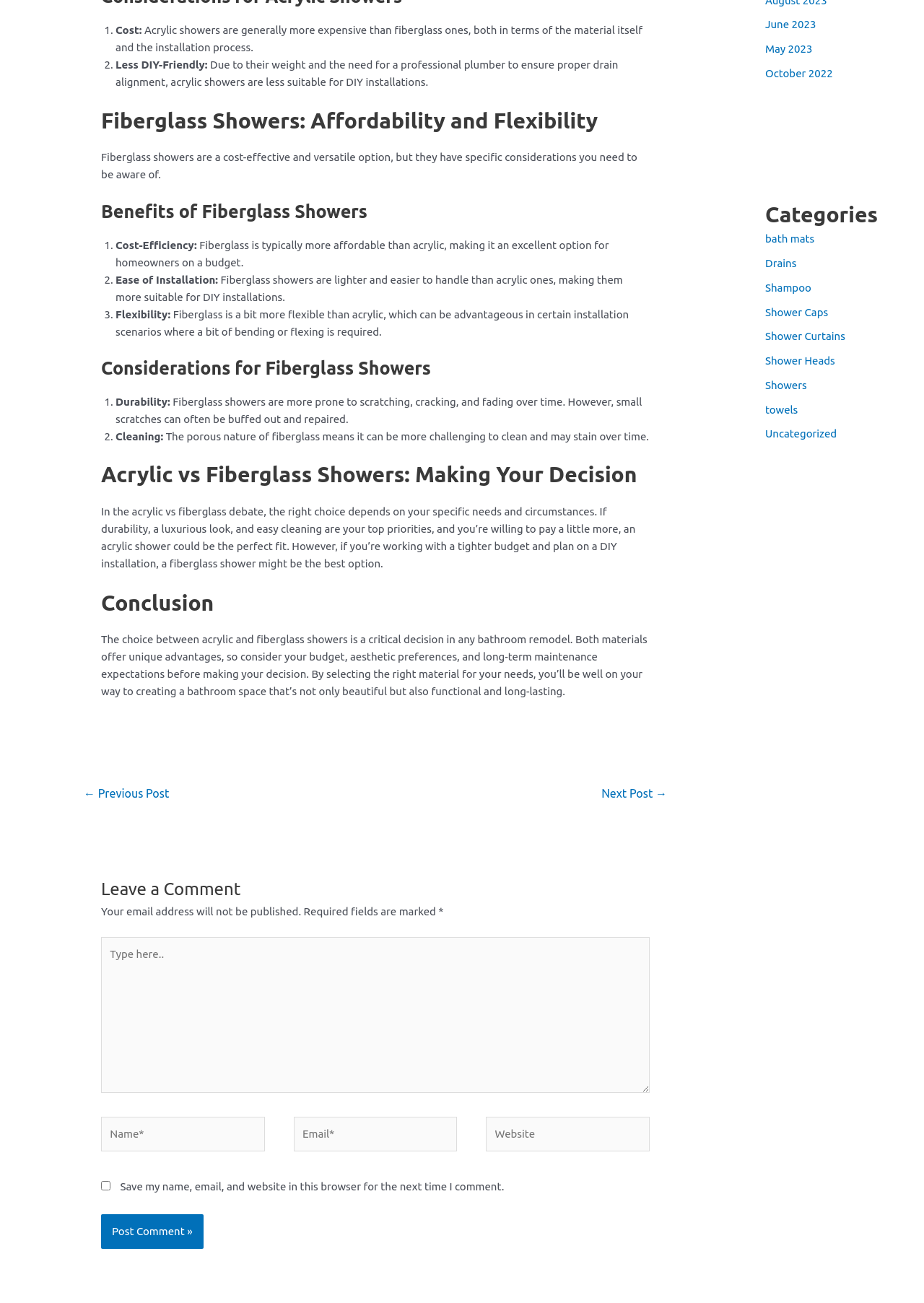Can you pinpoint the bounding box coordinates for the clickable element required for this instruction: "Click on the TRAINING link"? The coordinates should be four float numbers between 0 and 1, i.e., [left, top, right, bottom].

None